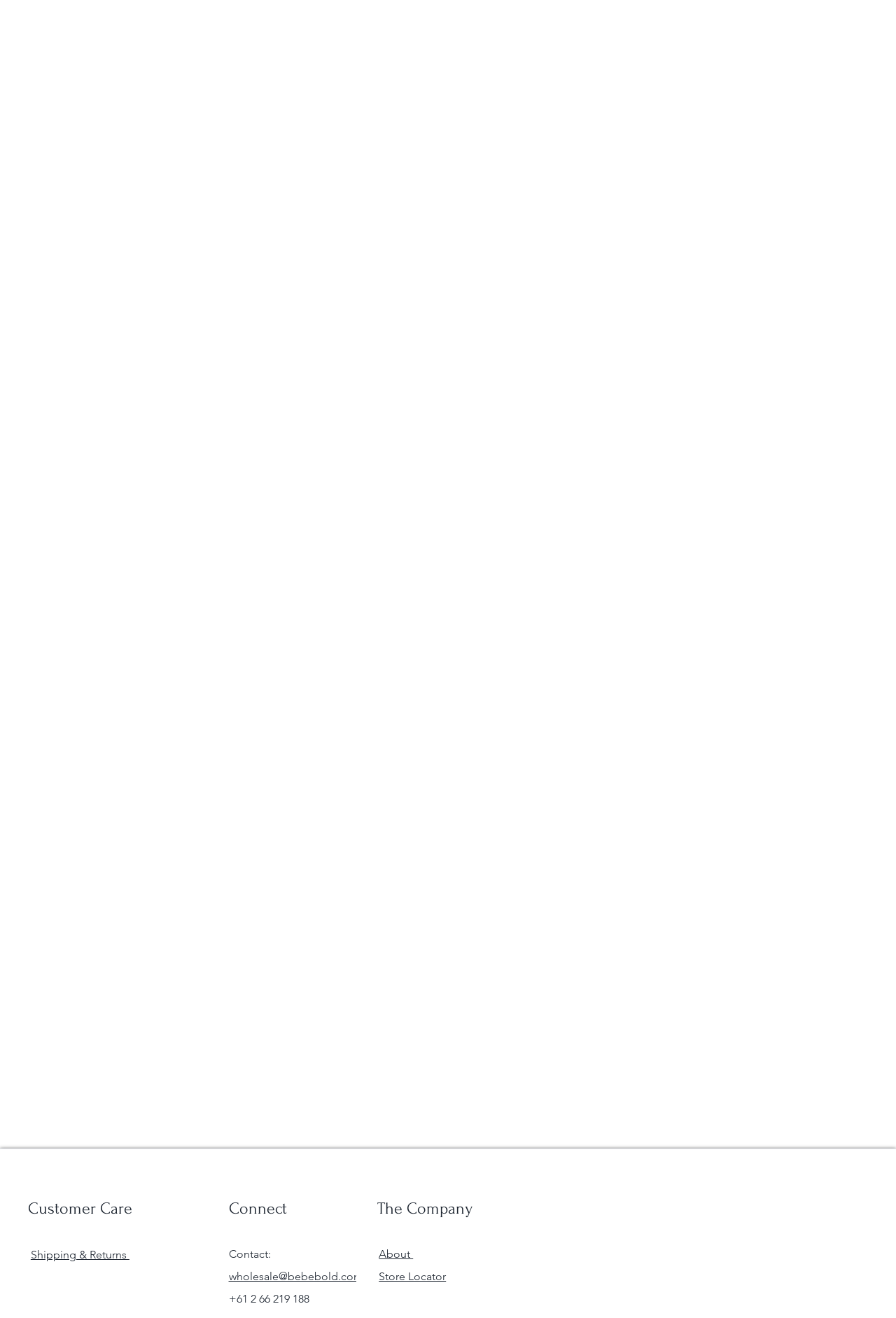Show the bounding box coordinates for the HTML element as described: "wholesale@bebebold.com".

[0.255, 0.963, 0.405, 0.973]